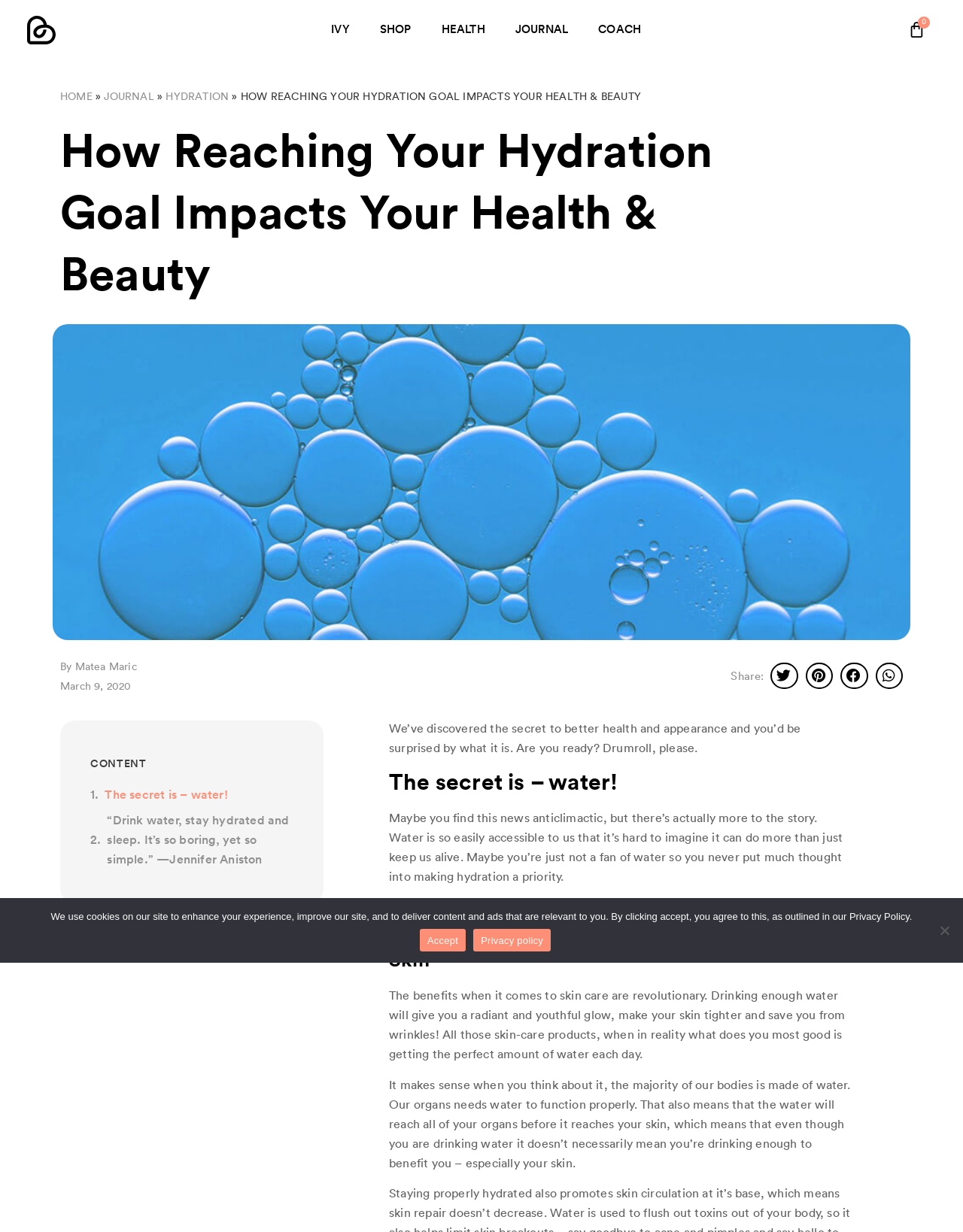Please determine the primary heading and provide its text.

How Reaching Your Hydration Goal Impacts Your Health & Beauty